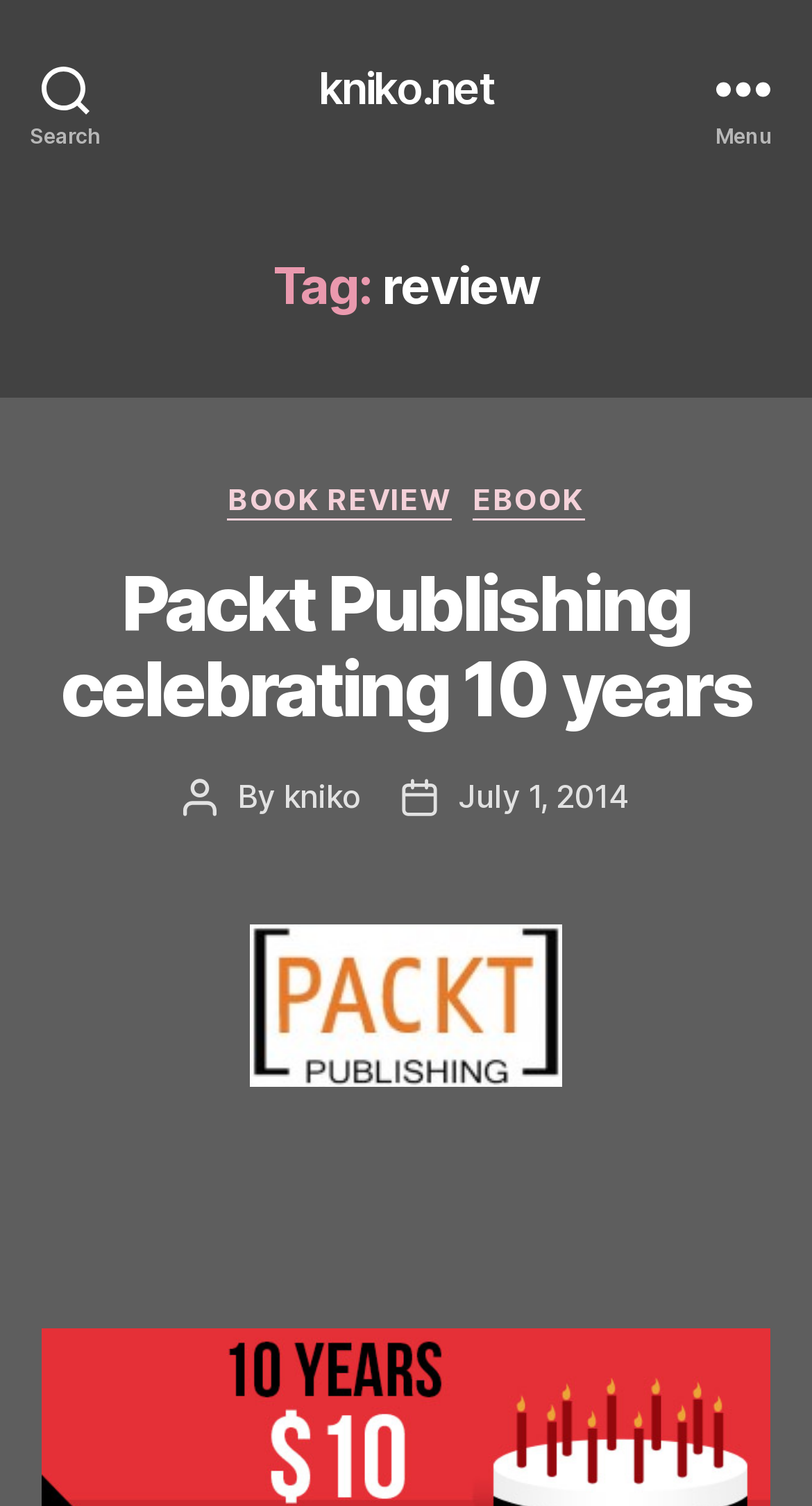Please study the image and answer the question comprehensively:
What is the tag of the current webpage?

I found a heading 'Tag: review' on the webpage, which indicates that the tag of the current webpage is 'review'.